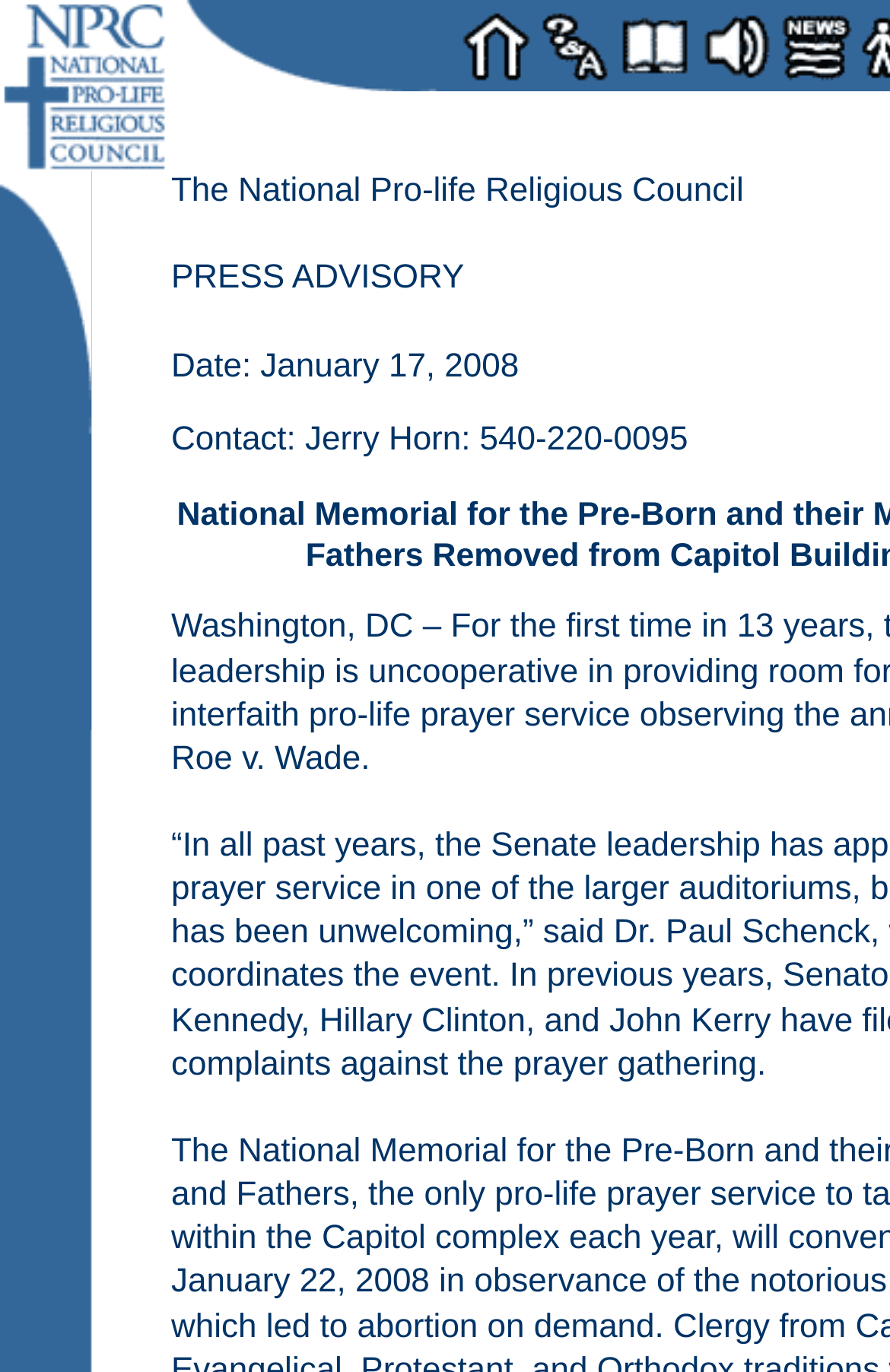What is the date mentioned on the webpage?
Observe the image and answer the question with a one-word or short phrase response.

January 17, 2008